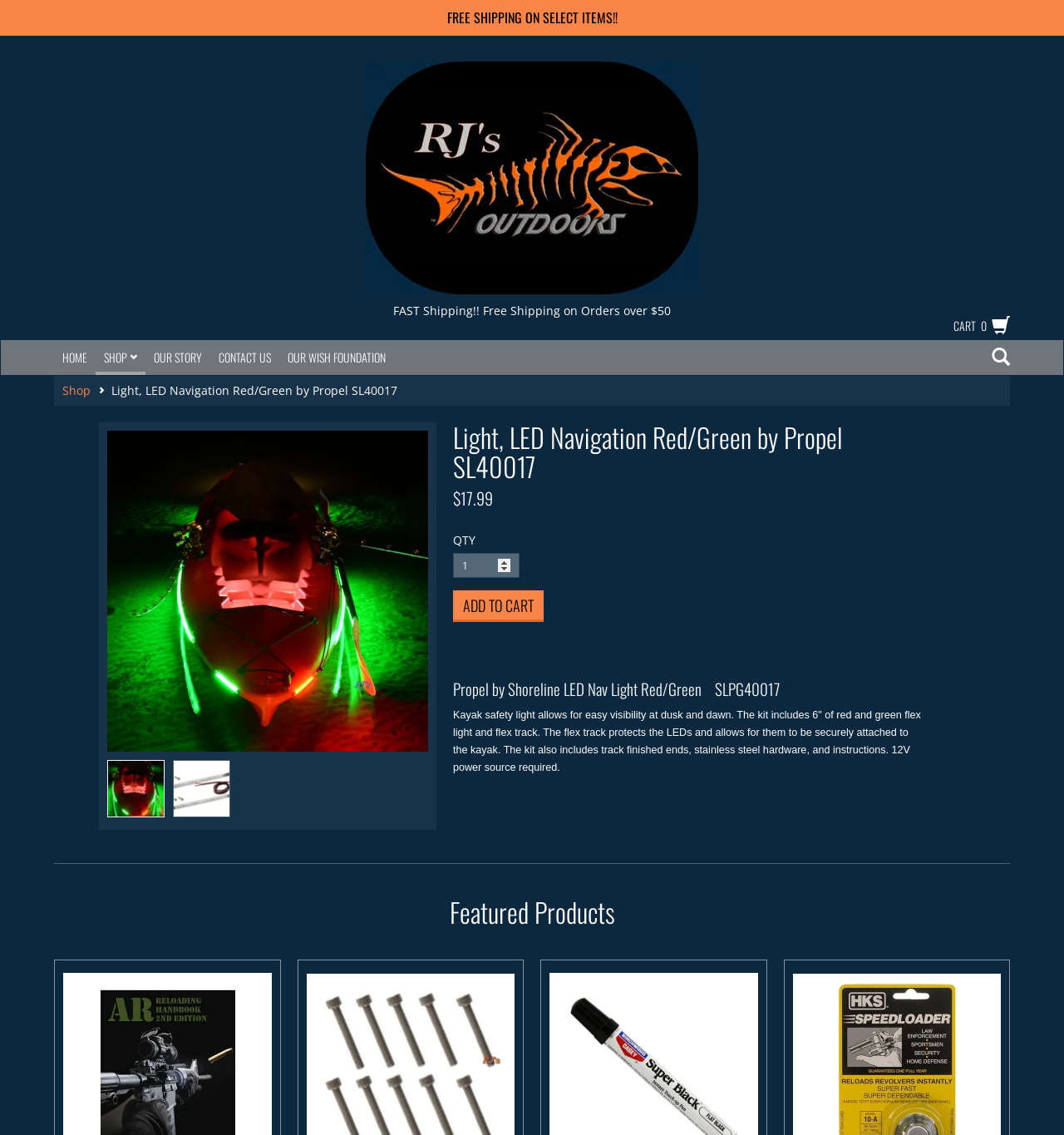Extract the bounding box coordinates of the UI element described by: "Business Entrepreneurs". The coordinates should include four float numbers ranging from 0 to 1, e.g., [left, top, right, bottom].

None